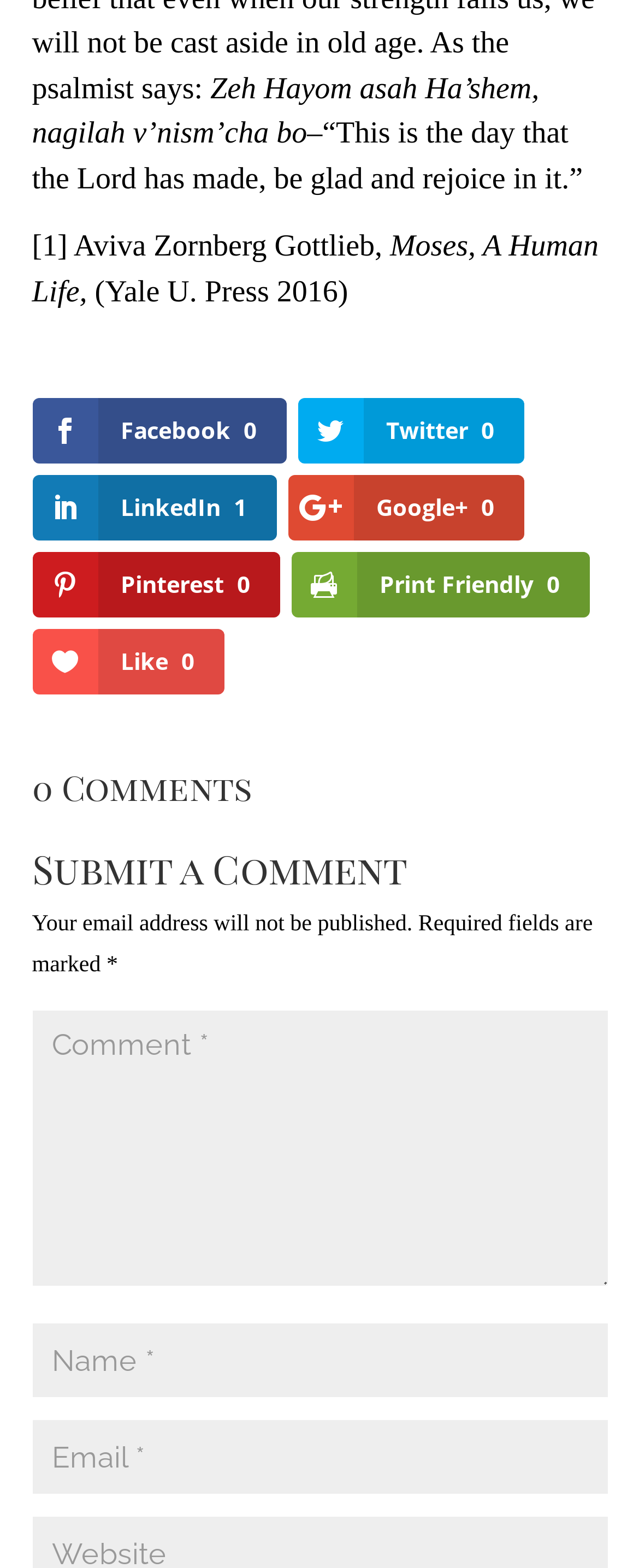Please find the bounding box coordinates of the clickable region needed to complete the following instruction: "Write a comment". The bounding box coordinates must consist of four float numbers between 0 and 1, i.e., [left, top, right, bottom].

[0.05, 0.644, 0.95, 0.82]